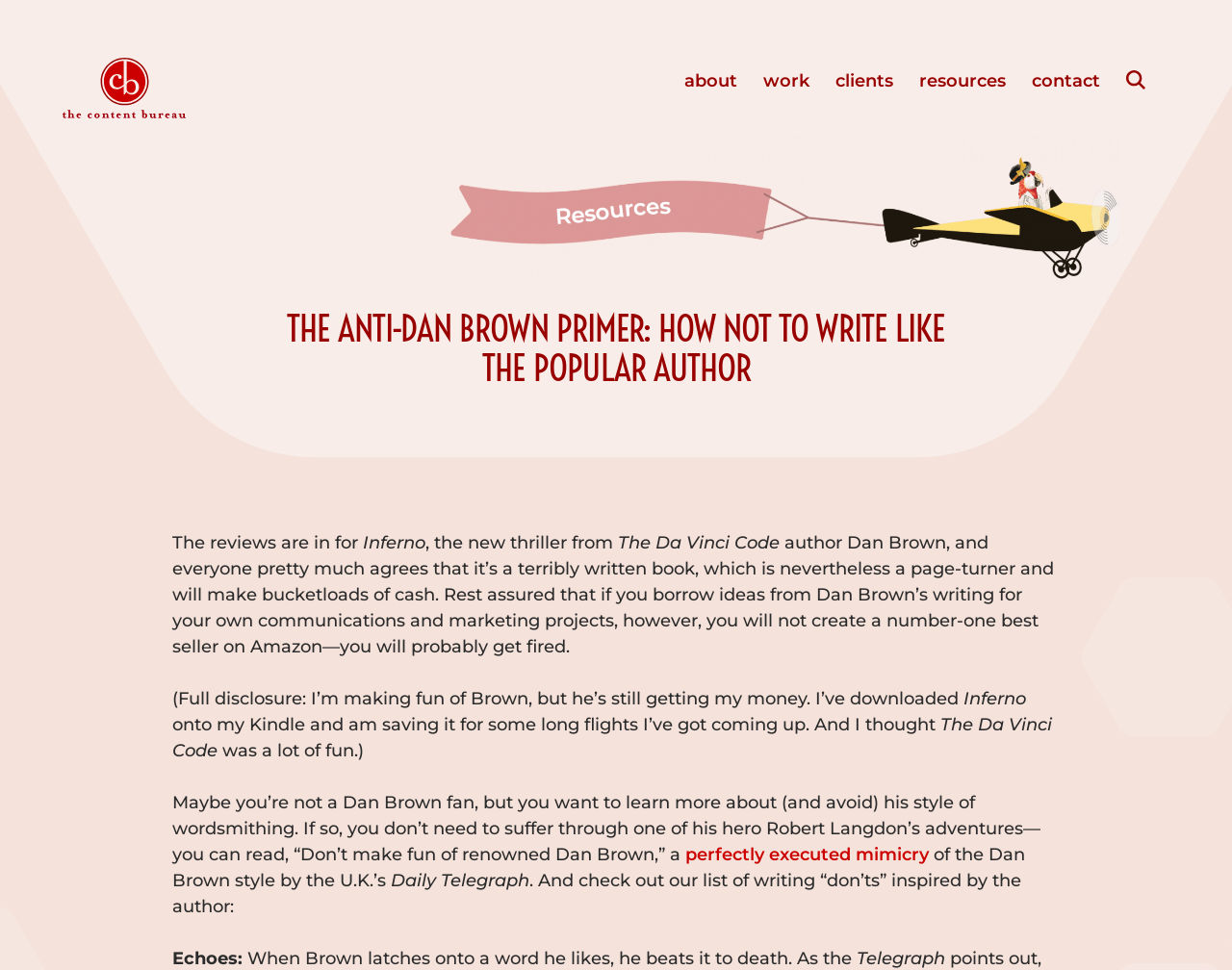Using floating point numbers between 0 and 1, provide the bounding box coordinates in the format (top-left x, top-left y, bottom-right x, bottom-right y). Locate the UI element described here: perfectly executed mimicry

[0.556, 0.87, 0.754, 0.892]